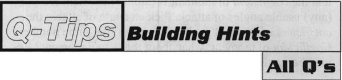What is the purpose of the content?
Refer to the image and give a detailed answer to the query.

The purpose of the content is to serve as a guide or resource for readers seeking practical insights, as indicated by the bold font used to emphasize the importance of the information being shared.